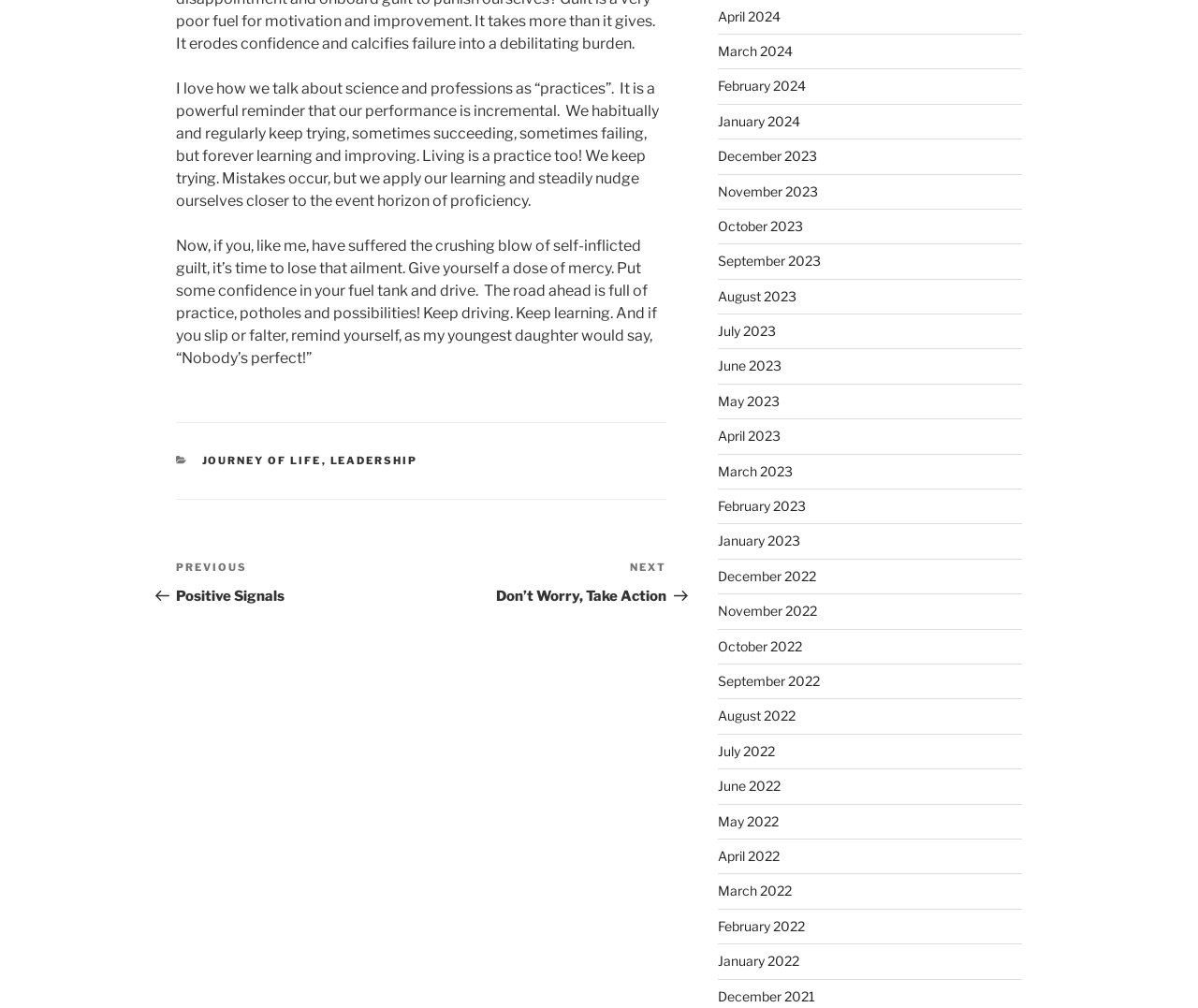Determine the bounding box coordinates of the section I need to click to execute the following instruction: "Click on the 'JOURNEY OF LIFE' category". Provide the coordinates as four float numbers between 0 and 1, i.e., [left, top, right, bottom].

[0.168, 0.45, 0.268, 0.463]